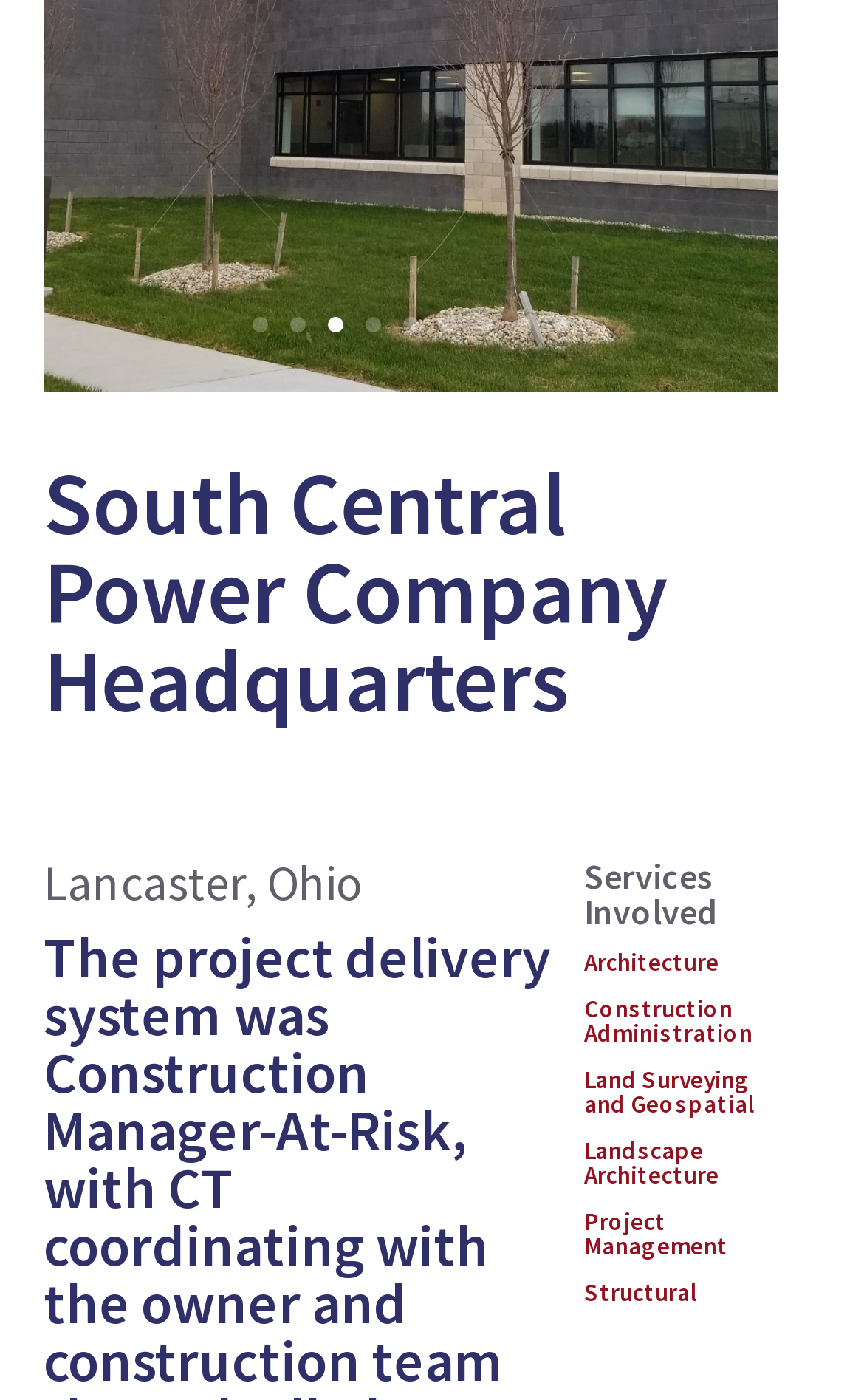Locate the bounding box coordinates of the UI element described by: "Project Management". The bounding box coordinates should consist of four float numbers between 0 and 1, i.e., [left, top, right, bottom].

[0.676, 0.861, 0.842, 0.901]